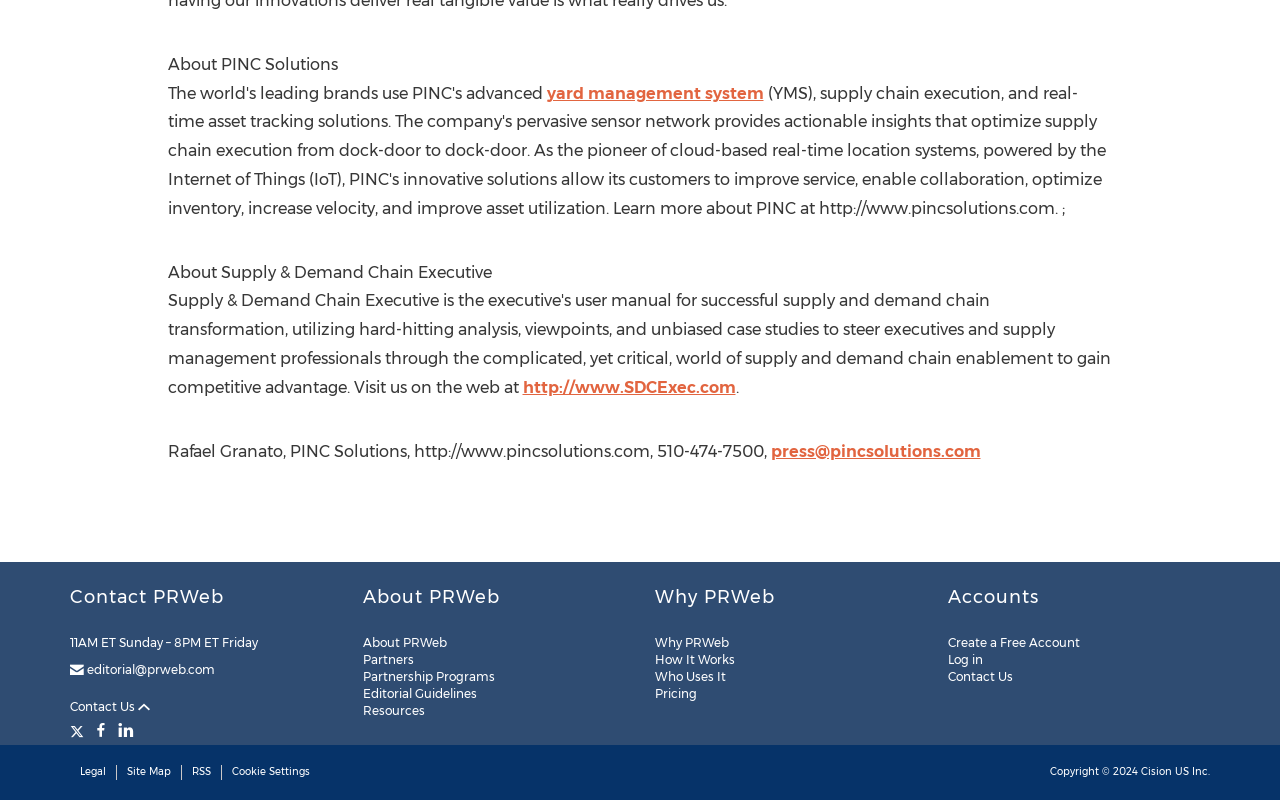Determine the bounding box coordinates of the section I need to click to execute the following instruction: "Visit yard management system". Provide the coordinates as four float numbers between 0 and 1, i.e., [left, top, right, bottom].

[0.427, 0.104, 0.596, 0.128]